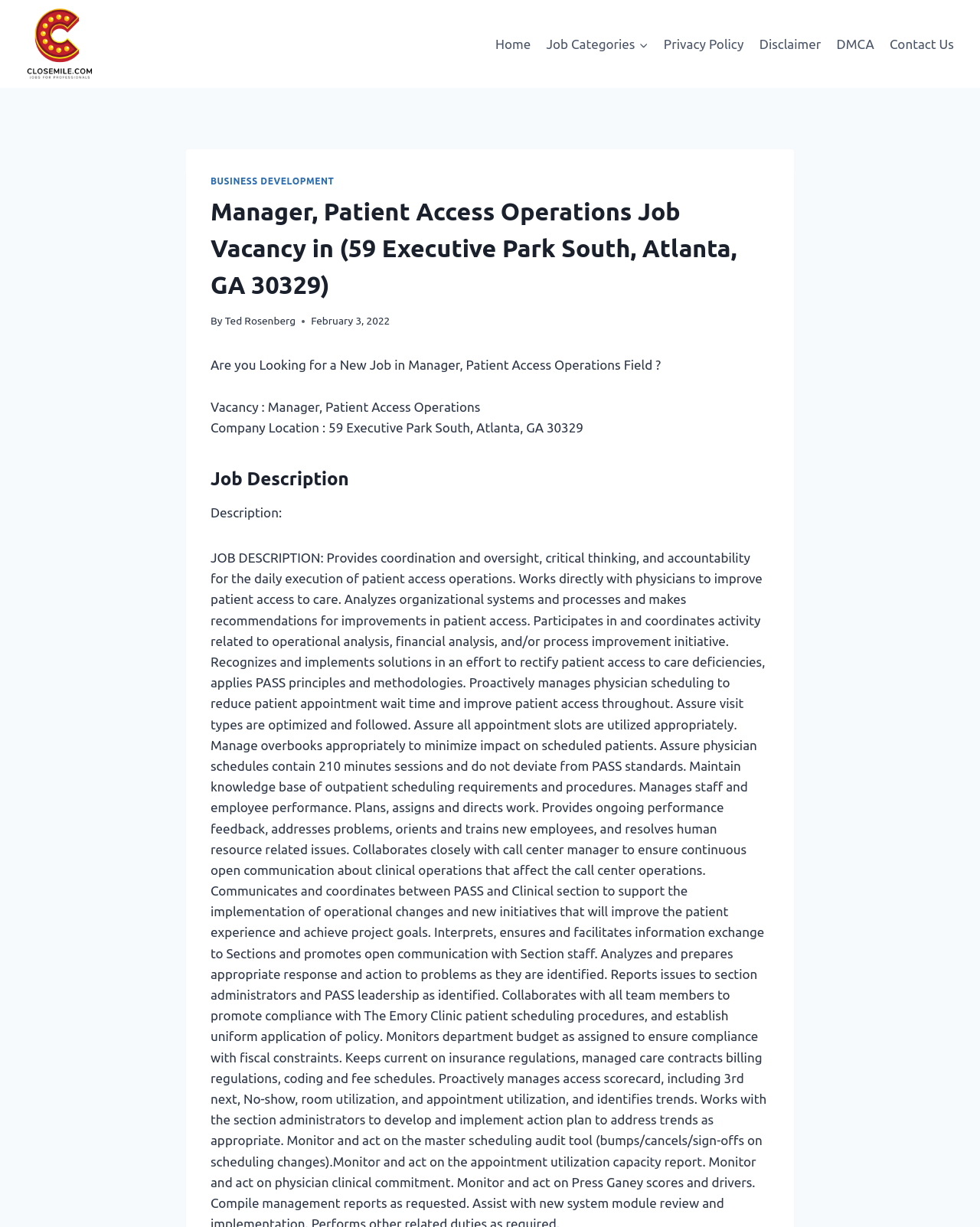Respond to the following question with a brief word or phrase:
Who posted the job vacancy?

Ted Rosenberg